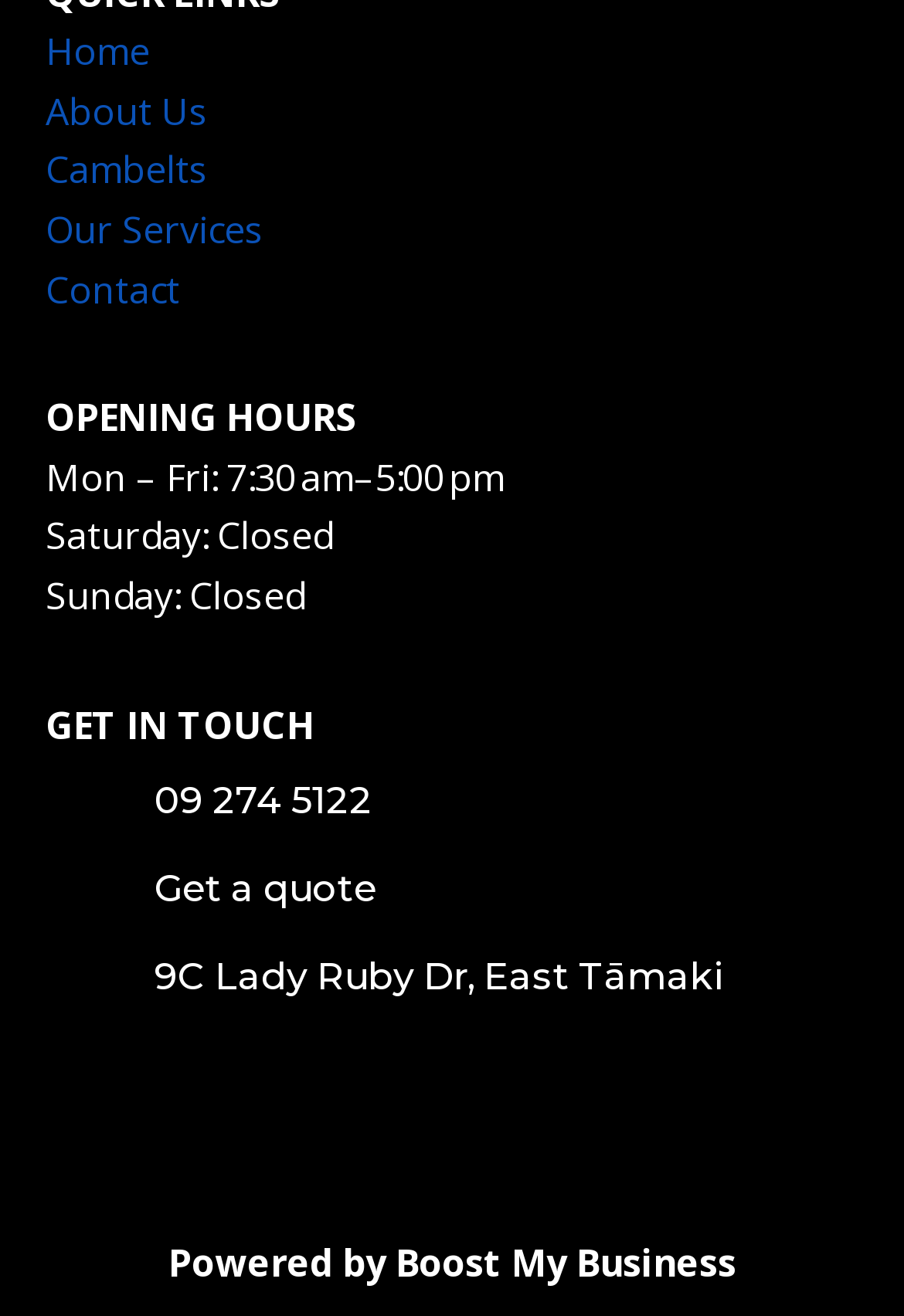Using the description "Powered by Boost My Business", predict the bounding box of the relevant HTML element.

[0.186, 0.939, 0.814, 0.978]